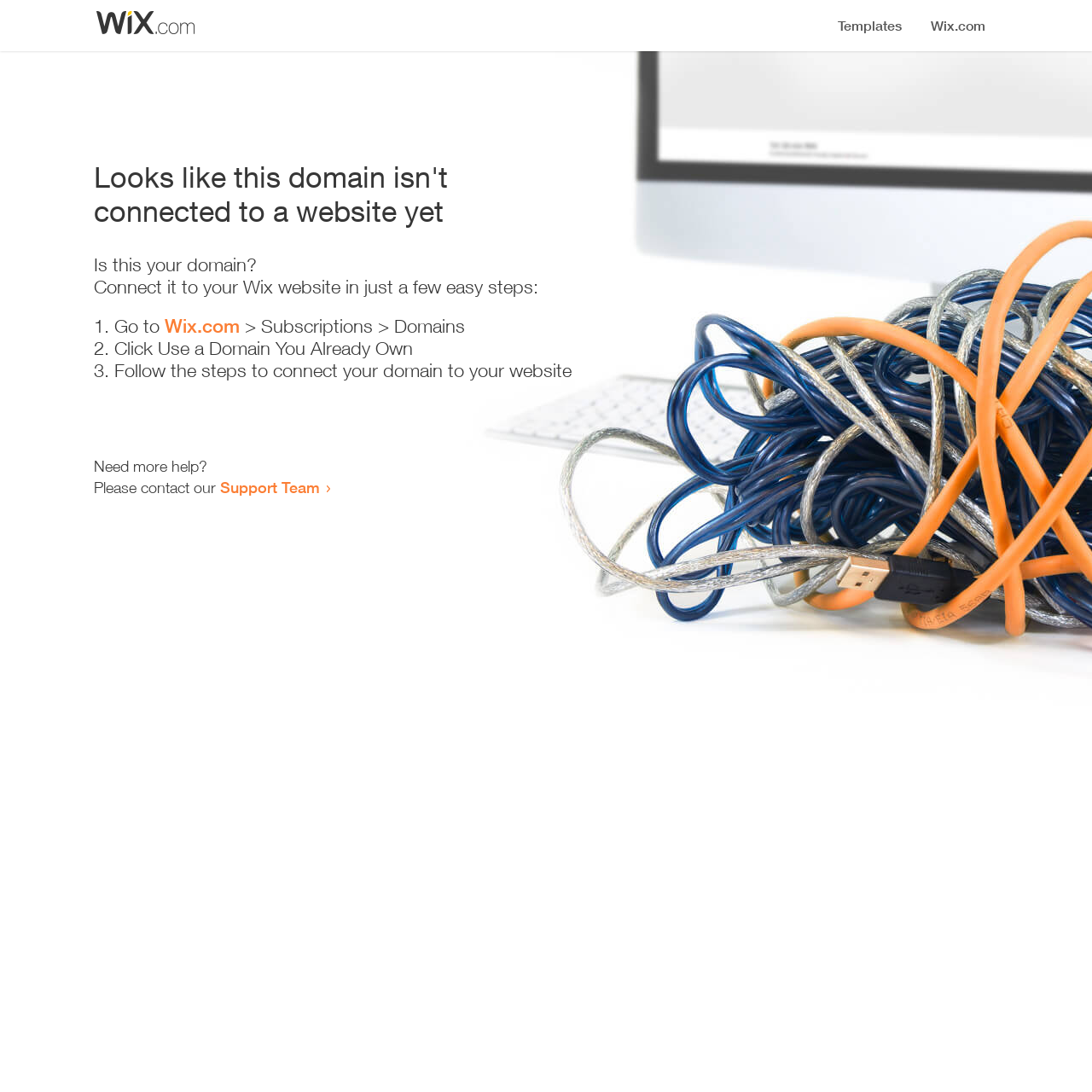Write a detailed summary of the webpage, including text, images, and layout.

The webpage appears to be an error page, indicating that a domain is not connected to a website yet. At the top, there is a small image, followed by a heading that states the error message. Below the heading, there is a series of instructions to connect the domain to a Wix website. The instructions are presented in a step-by-step format, with three numbered list items. Each list item contains a brief description of the action to take, with a link to Wix.com in the first step. 

To the right of the instructions, there is a small section that offers additional help, with a link to the Support Team. The overall layout is simple and easy to follow, with clear headings and concise text.